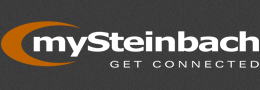Answer the question below in one word or phrase:
What does the orange circular symbol represent?

connectivity and community engagement